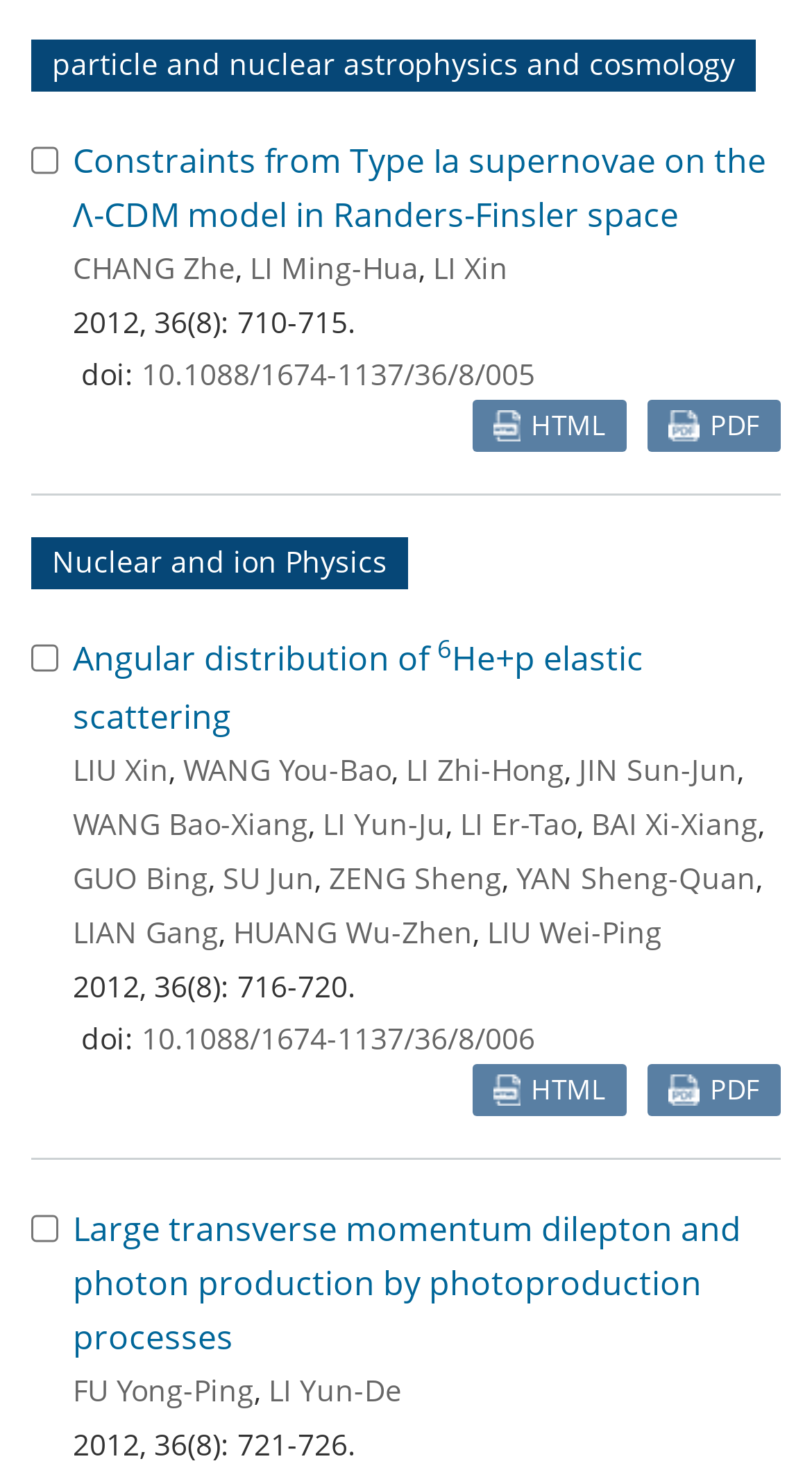What is the DOI of the third article?
Please provide a single word or phrase as your answer based on the screenshot.

10.1088/1674-1137/36/8/006